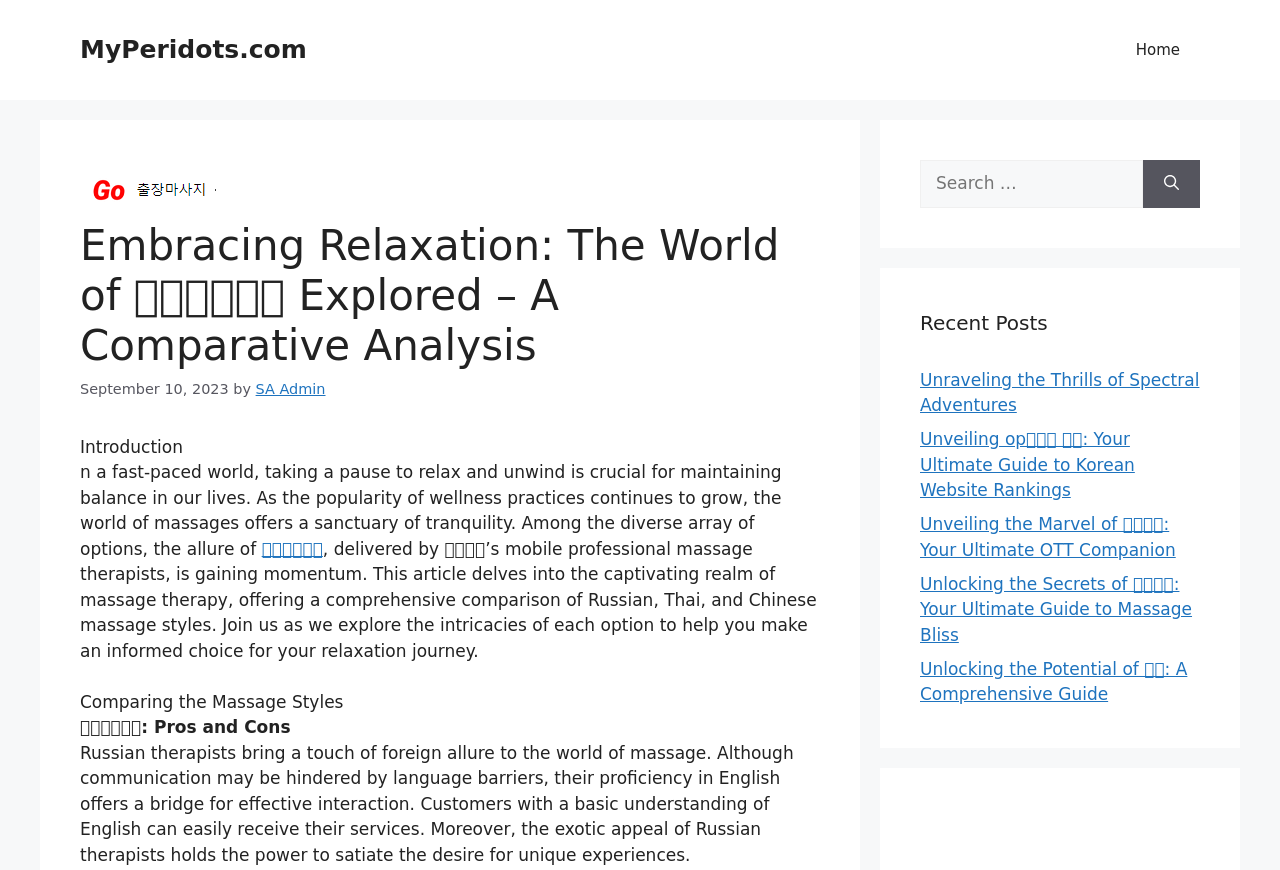What is the date of the article?
Your answer should be a single word or phrase derived from the screenshot.

September 10, 2023